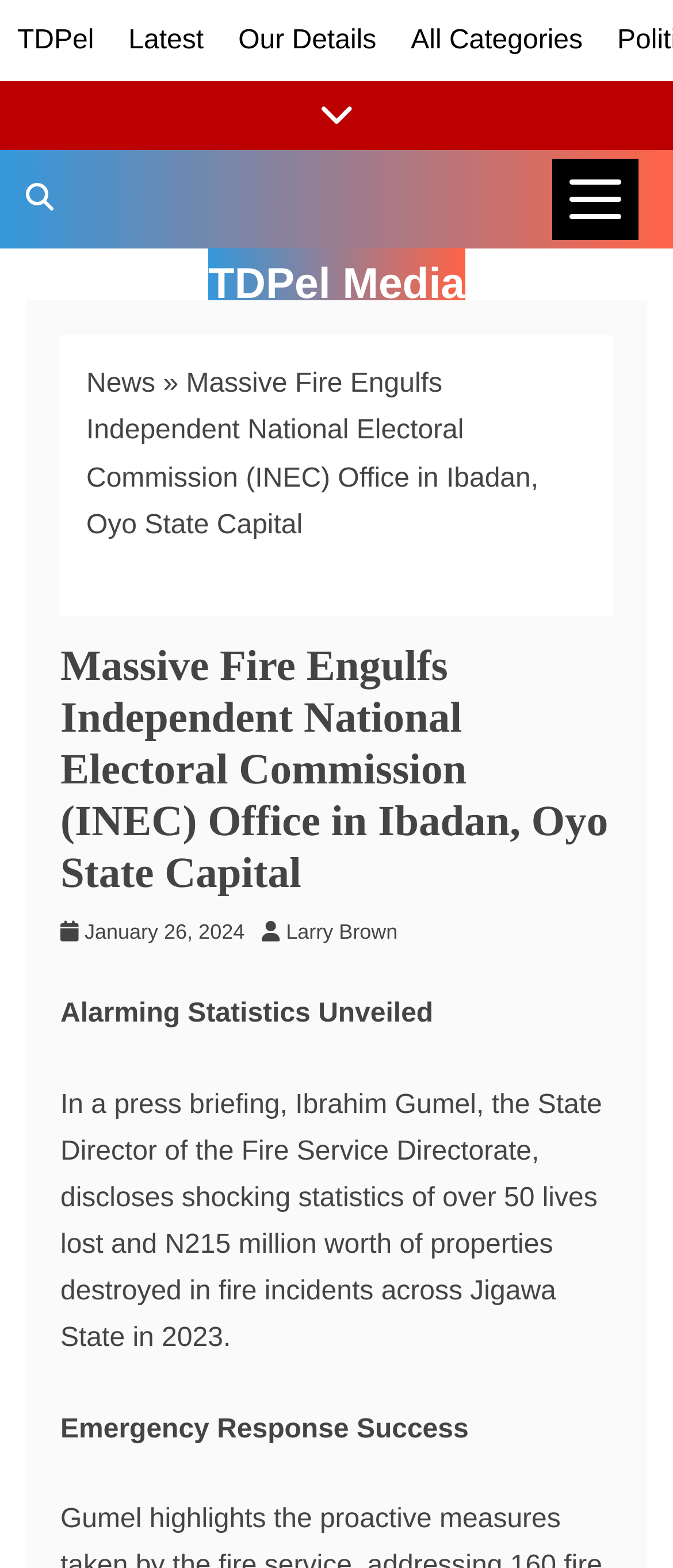Write an extensive caption that covers every aspect of the webpage.

The webpage appears to be a news article page. At the top, there are four links: "TDPel", "Latest", "Our Details", and "All Categories", aligned horizontally. Below these links, there is a "Show/Hide News Links" button, which spans the entire width of the page. 

To the right of the "Show/Hide News Links" button, there is a "News Categories" button. Below the "News Categories" button, there is a search link "Search TDPel Media". 

The main content of the page is divided into sections. The first section is a breadcrumb navigation, which shows the path "News" followed by an arrow and then the title of the article "Massive Fire Engulfs Independent National Electoral Commission (INEC) Office in Ibadan, Oyo State Capital". 

Below the breadcrumb navigation, there is a header section that displays the title of the article again, followed by the date "January 26, 2024" and the author's name "Larry Brown". 

The main article content starts with a subheading "Alarming Statistics Unveiled", followed by a paragraph of text that discusses fire incidents in Jigawa State in 2023. The article then continues with another subheading "Emergency Response Success".